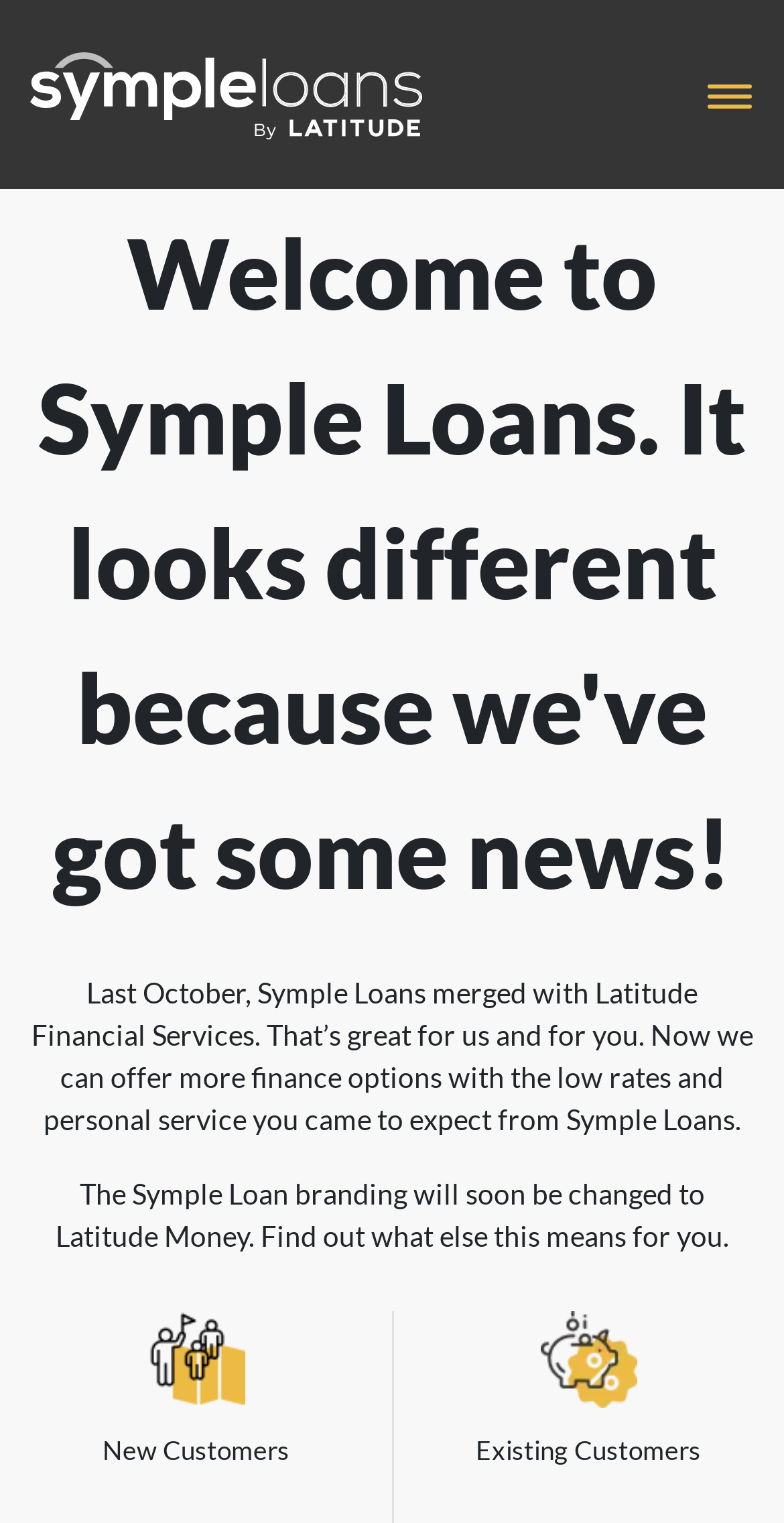Provide an in-depth caption for the elements present on the webpage.

The webpage is about Symple Loans, a financial service provider. At the top left, there is a link to Symple Loans accompanied by an image with the same name. On the top right, there is a button to toggle navigation. 

Below the top section, a heading welcomes users to Symple Loans and announces some news. Following this heading, there is a paragraph of text explaining that Symple Loans has merged with Latitude Financial Services, which will bring more finance options with low rates and personal service. 

Further down, another paragraph of text informs users that the Symple Loan branding will soon be changed to Latitude Money and invites them to find out more about what this means for them. 

At the bottom of the page, there are two sections, one for new customers and one for existing customers, each accompanied by an image and a label. The new customers section is located on the left, while the existing customers section is on the right.